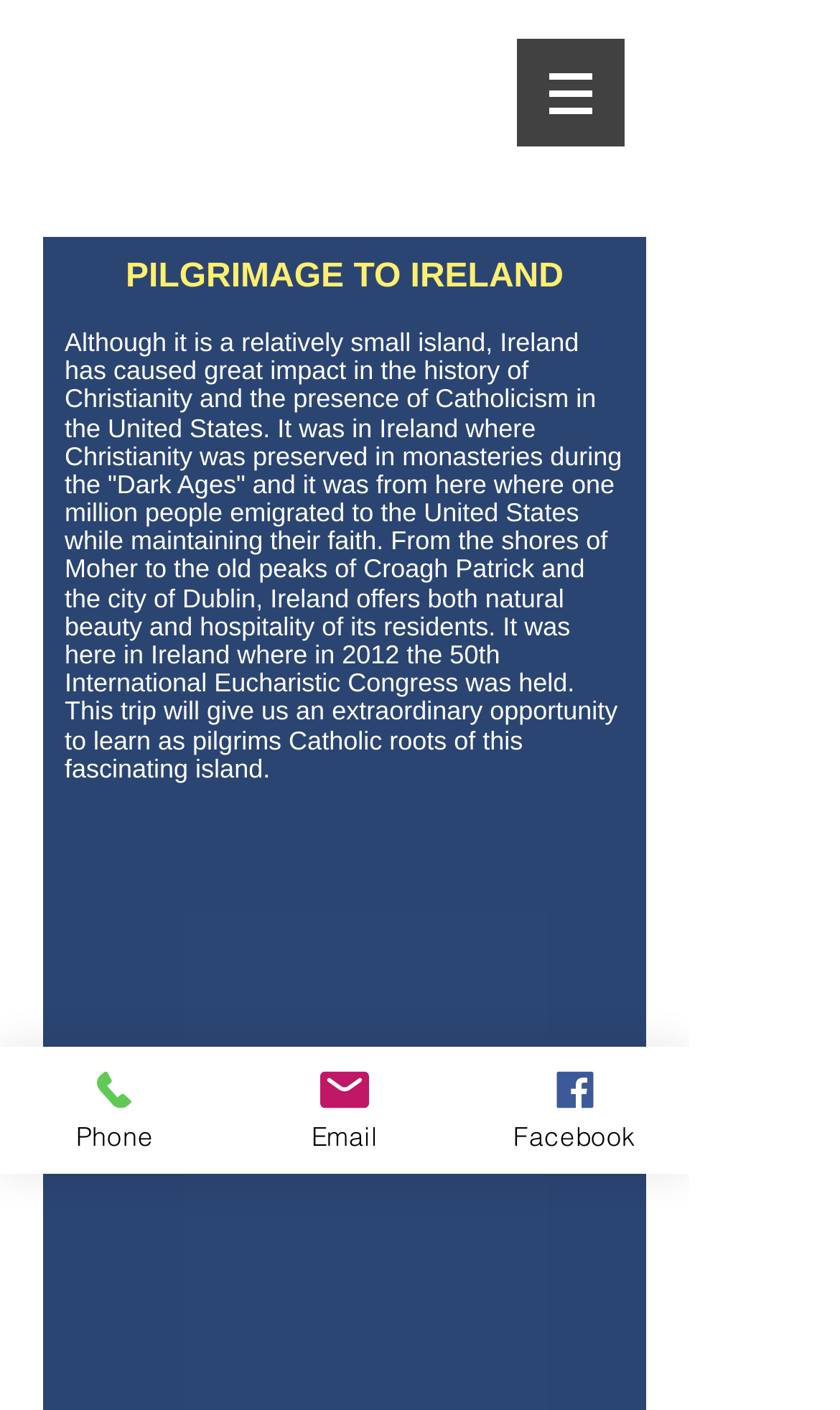Give a comprehensive overview of the webpage, including key elements.

The webpage is about a travel itinerary to Ireland, specifically a pilgrimage trip. At the top, there is a navigation menu labeled "Site" with a button that has a popup menu. To the right of the navigation menu, there is a small image.

Below the navigation menu, there are three sections labeled "Day 1", "Day 2", and "Day 3", each describing the activities and itinerary for that day. The text is quite detailed, providing information about the arrival in Dublin, city tours, and hotel stays.

To the right of the daily itinerary sections, there is a large block of text titled "PILGRIMAGE TO IRELAND", which provides an overview of the significance of Ireland in Christian history and the purpose of the pilgrimage trip.

At the bottom of the page, there are three links to contact the travel company: "Phone", "Email", and "Facebook". Each link has a corresponding image to its left. The "Phone" link is located at the bottom left, the "Email" link is in the middle, and the "Facebook" link is at the bottom right.